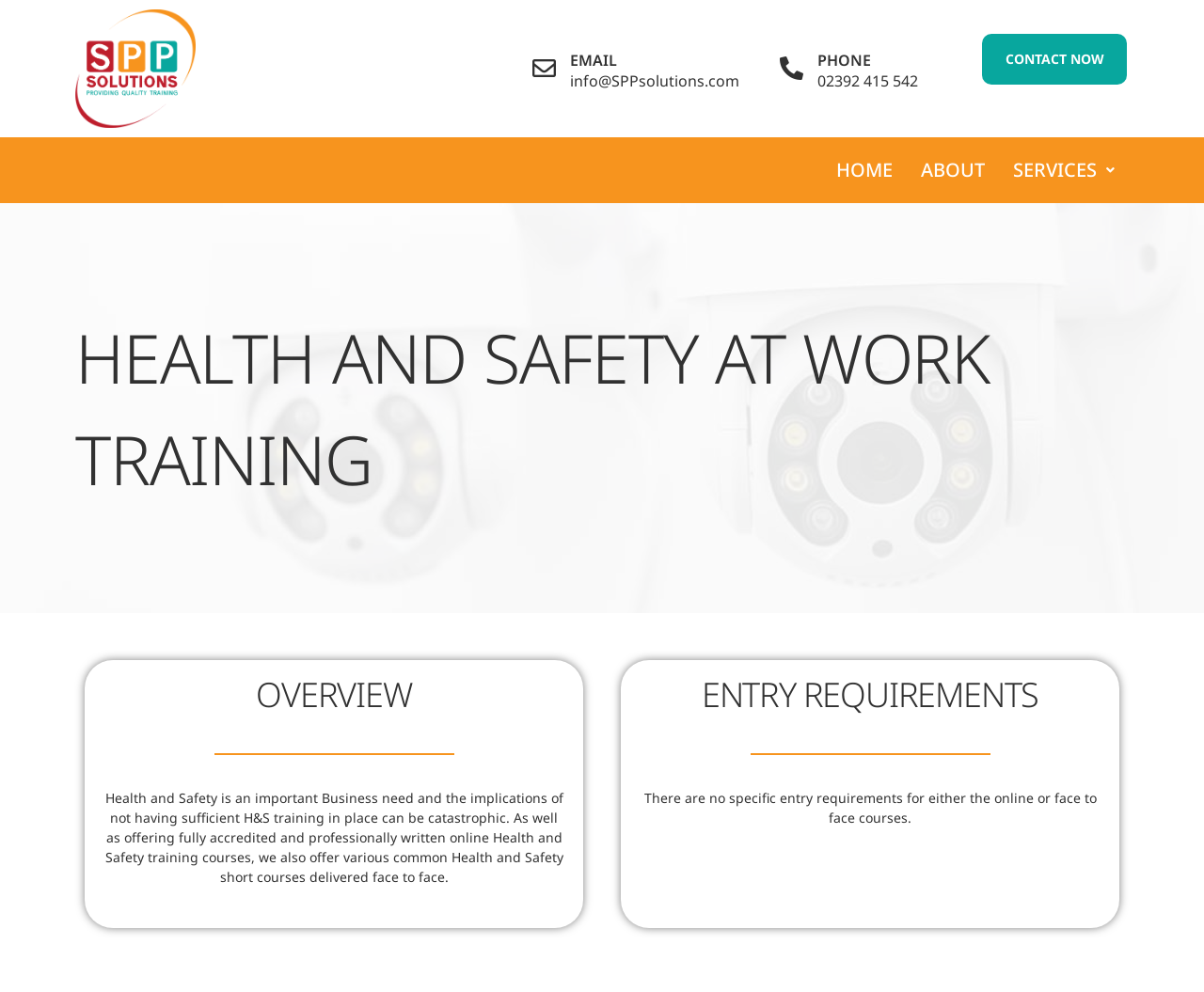Locate the bounding box of the UI element with the following description: "Contact now".

[0.816, 0.034, 0.936, 0.085]